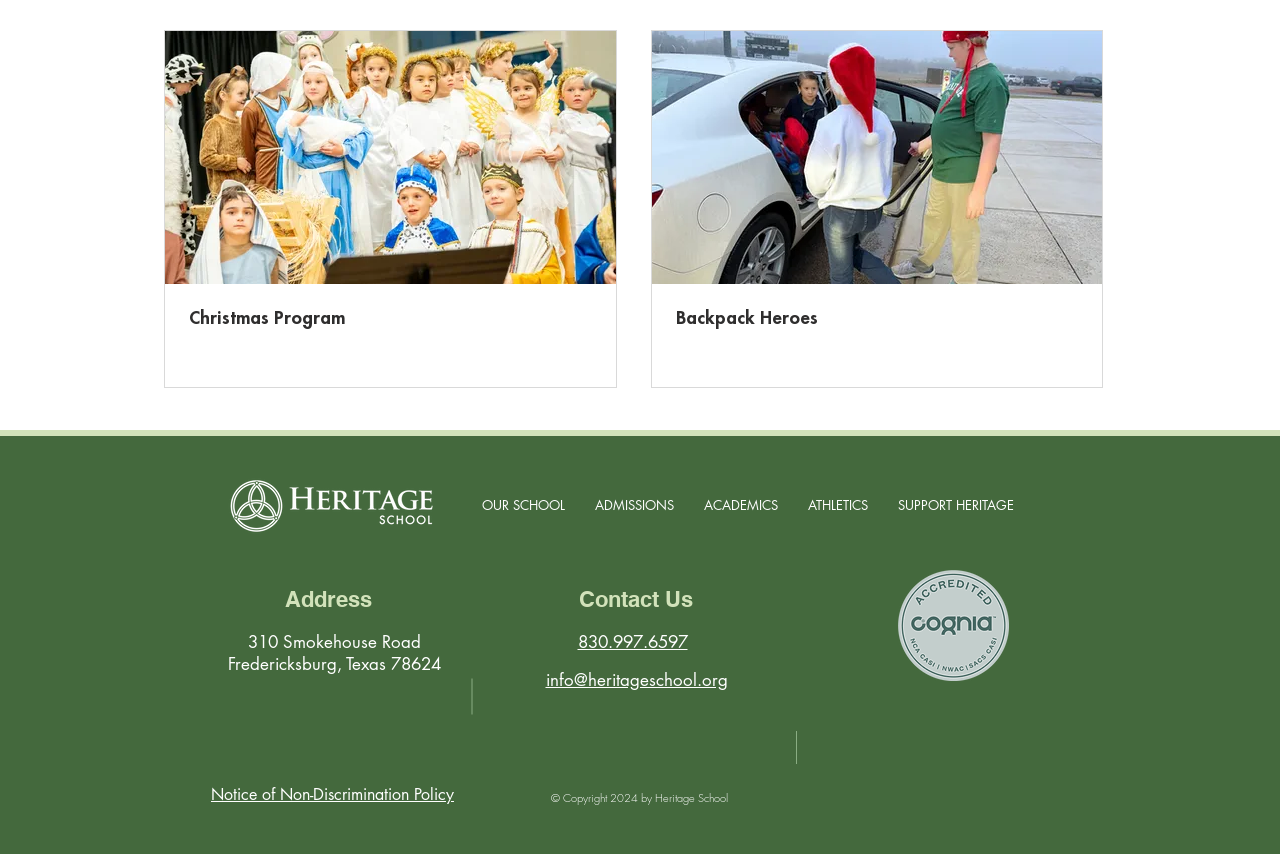Find the bounding box coordinates for the HTML element specified by: "parent_node: Backpack Heroes".

[0.509, 0.036, 0.861, 0.333]